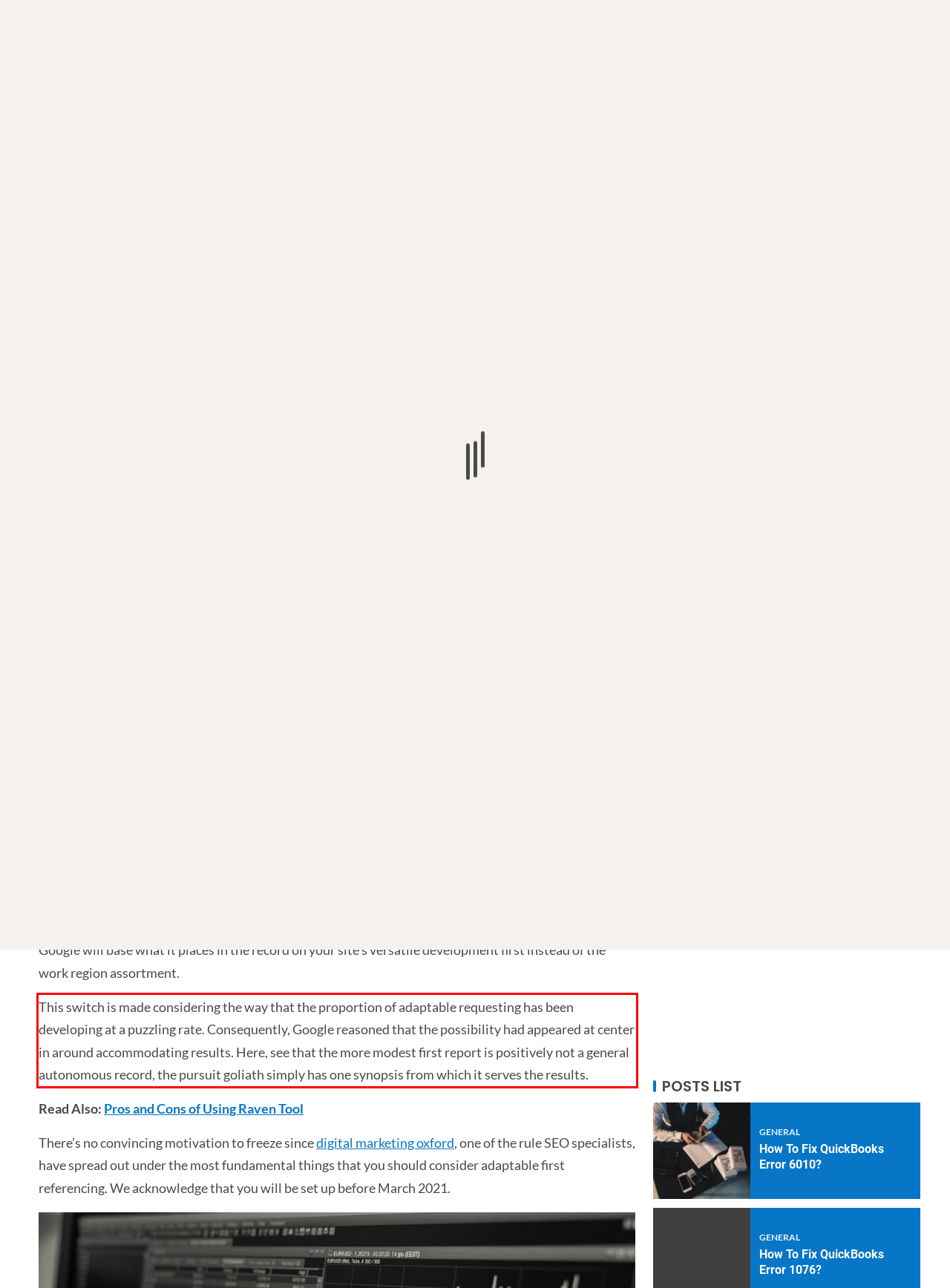Using the provided screenshot, read and generate the text content within the red-bordered area.

This switch is made considering the way that the proportion of adaptable requesting has been developing at a puzzling rate. Consequently, Google reasoned that the possibility had appeared at center in around accommodating results. Here, see that the more modest first report is positively not a general autonomous record, the pursuit goliath simply has one synopsis from which it serves the results.